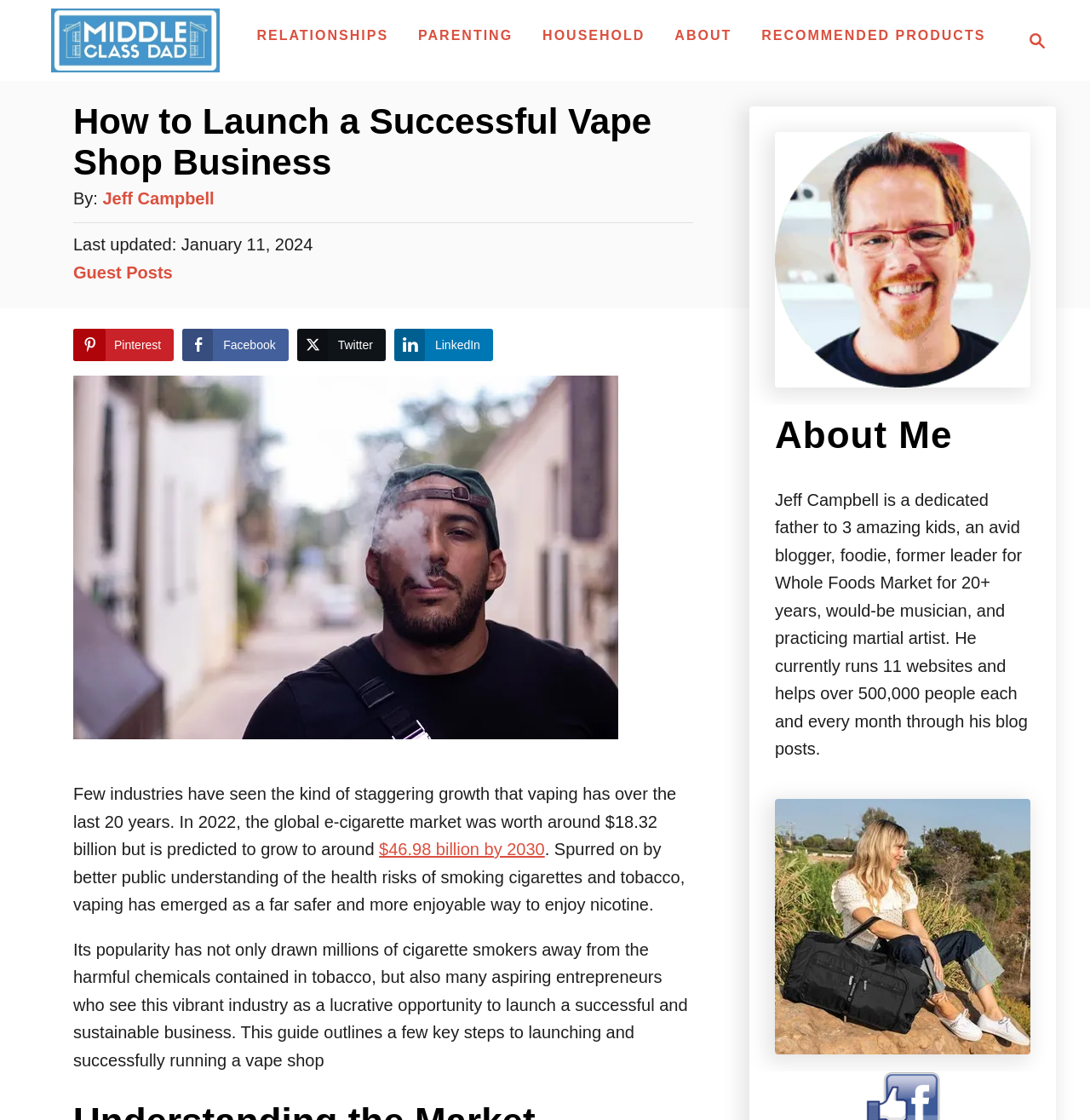What is the predicted value of the global e-cigarette market by 2030?
Carefully examine the image and provide a detailed answer to the question.

The answer can be found in the paragraph that starts with 'Few industries have seen the kind of staggering growth that vaping has over the last 20 years.' The sentence mentions that the global e-cigarette market was worth around $18.32 billion in 2022 and is predicted to grow to a certain value by 2030. The predicted value is mentioned as a link, which is $46.98 billion.